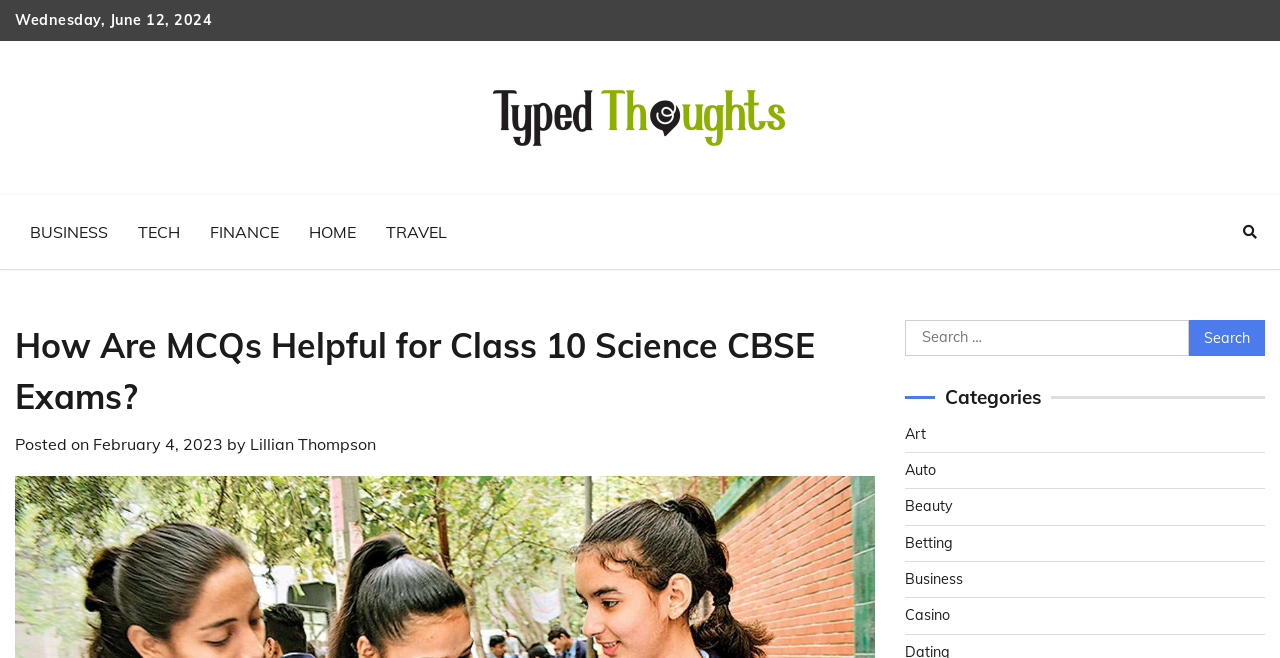Provide the bounding box coordinates of the UI element that matches the description: "alt="Typed Thoughts"".

[0.379, 0.108, 0.621, 0.251]